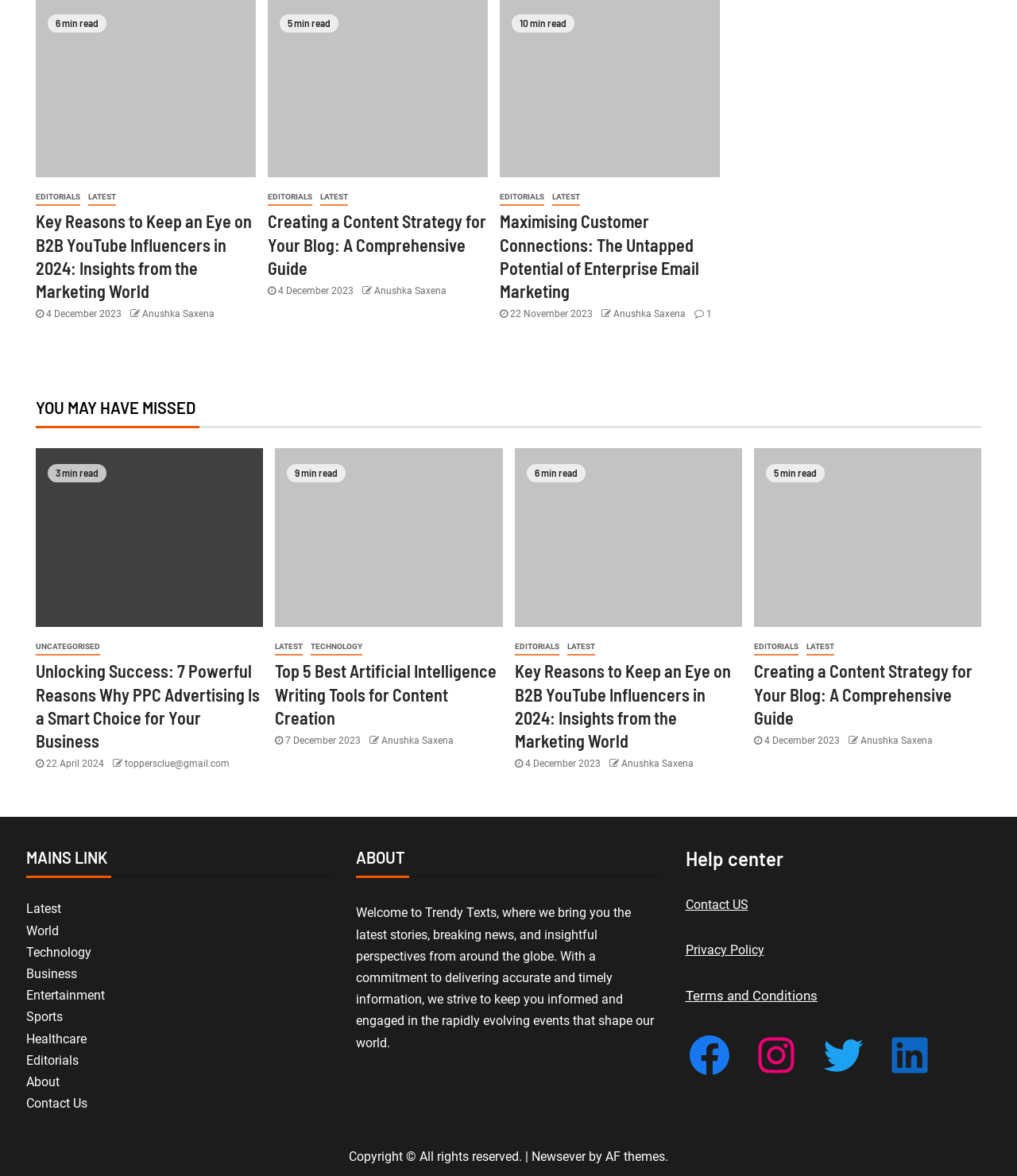Please locate the bounding box coordinates of the element that should be clicked to complete the given instruction: "Read the article about B2B YouTube influencers".

[0.035, 0.179, 0.251, 0.258]